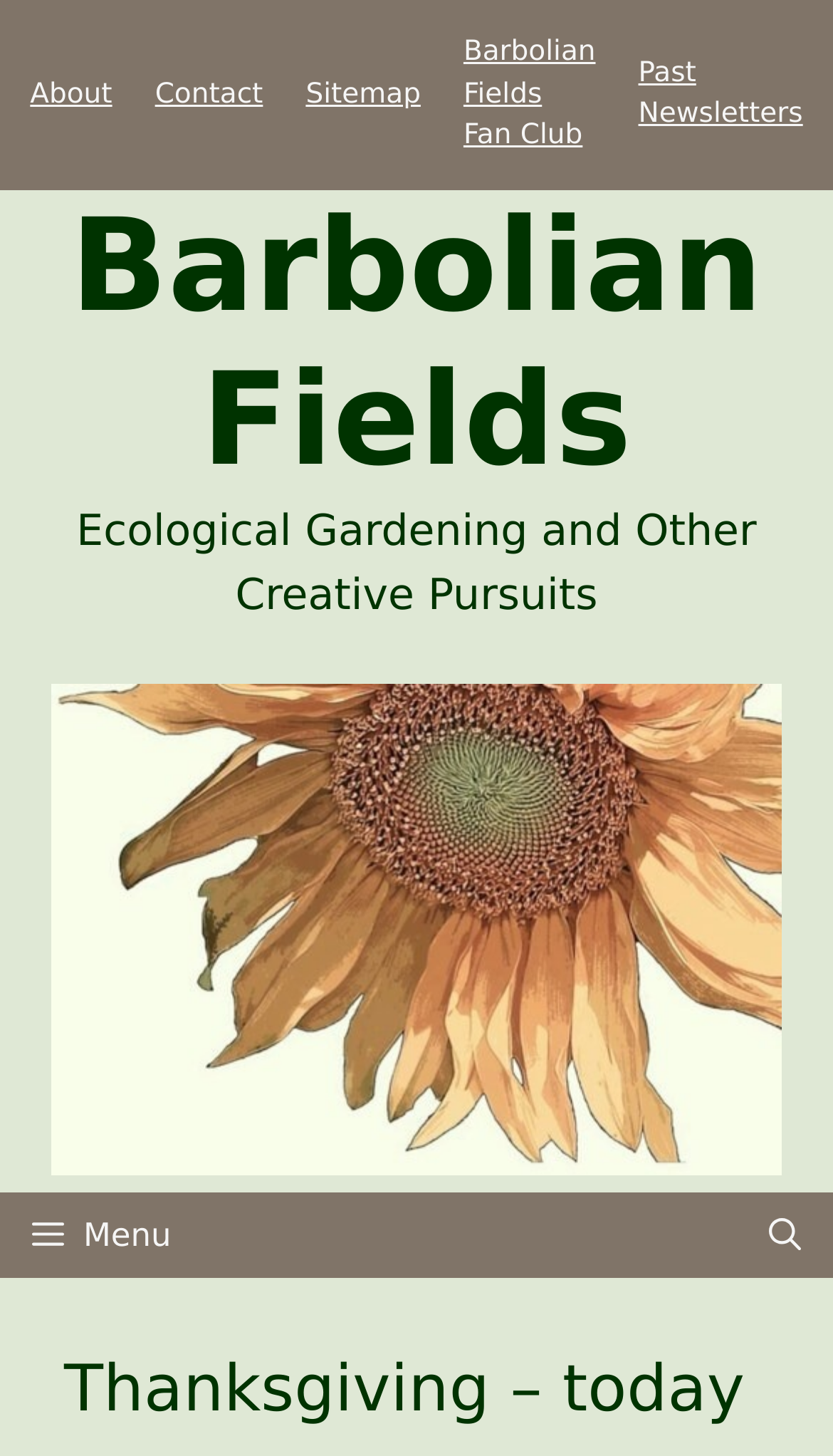What is the image in the complementary section?
Examine the image closely and answer the question with as much detail as possible.

I found an image in the complementary section with the description 'Sunflower drawing on photo', which suggests that the image is a sunflower drawing on a photo.